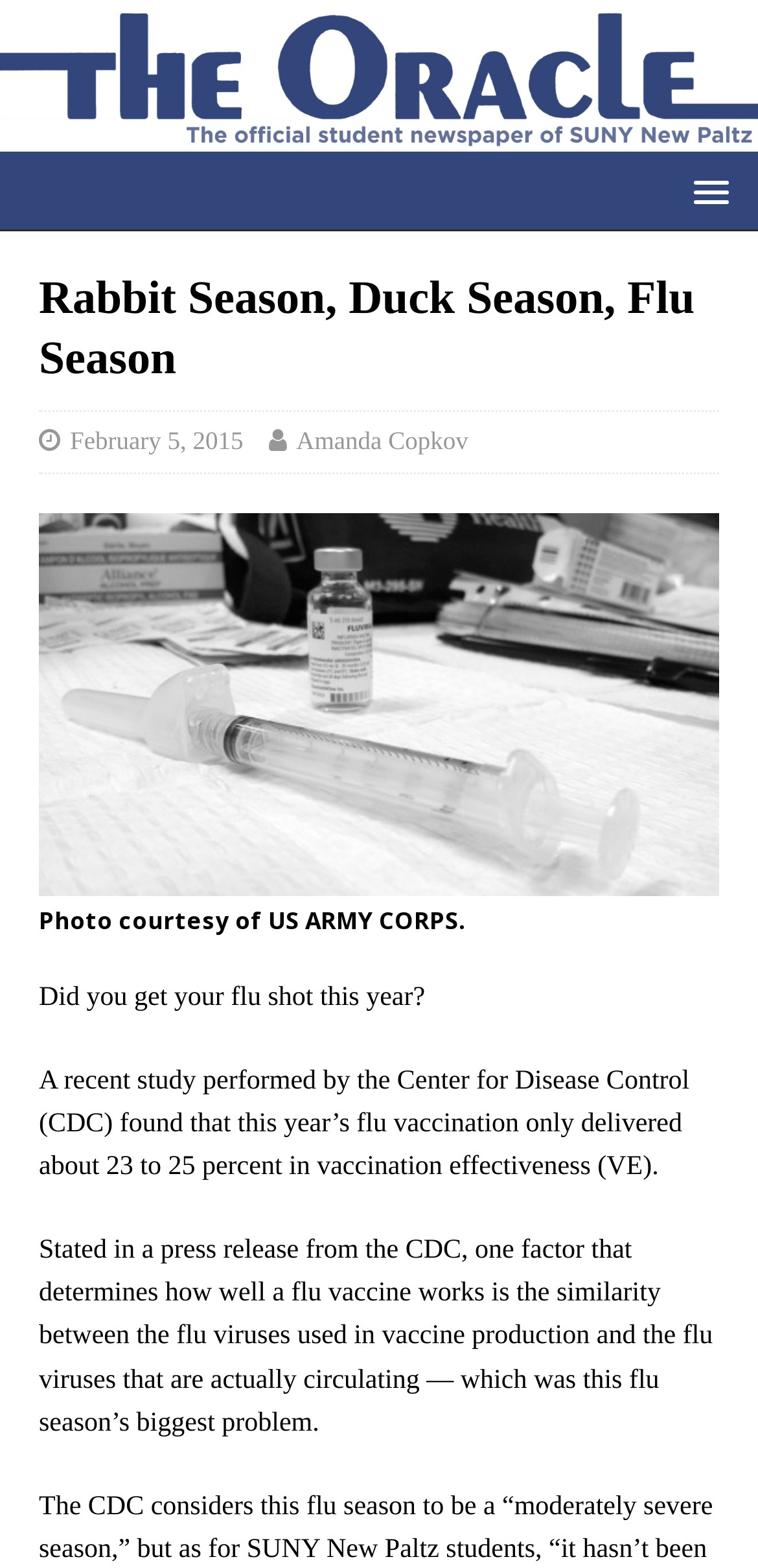Respond with a single word or phrase for the following question: 
What percentage of vaccination effectiveness was found in the study?

23 to 25 percent